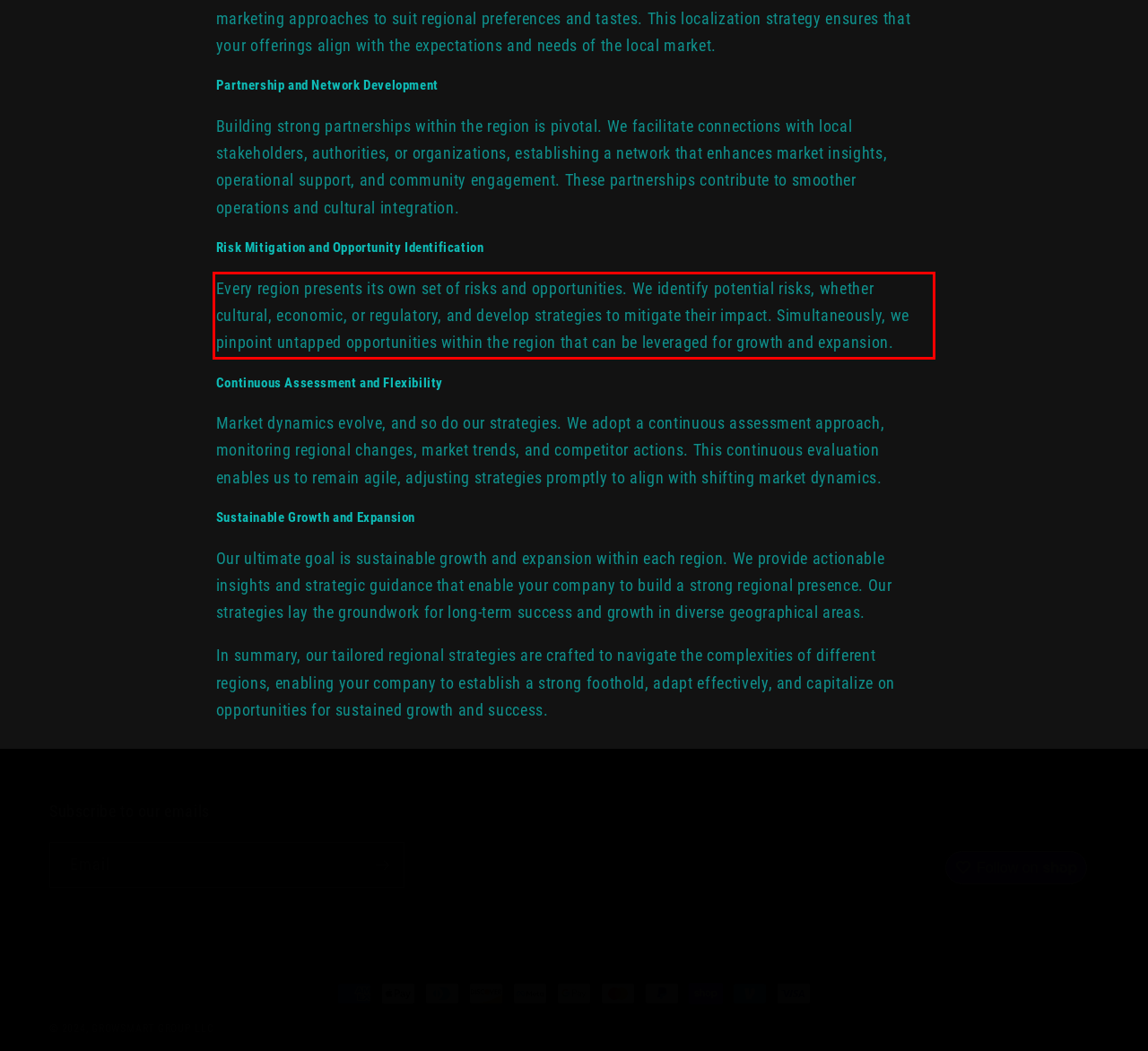You have a screenshot of a webpage with a red bounding box. Use OCR to generate the text contained within this red rectangle.

Every region presents its own set of risks and opportunities. We identify potential risks, whether cultural, economic, or regulatory, and develop strategies to mitigate their impact. Simultaneously, we pinpoint untapped opportunities within the region that can be leveraged for growth and expansion.